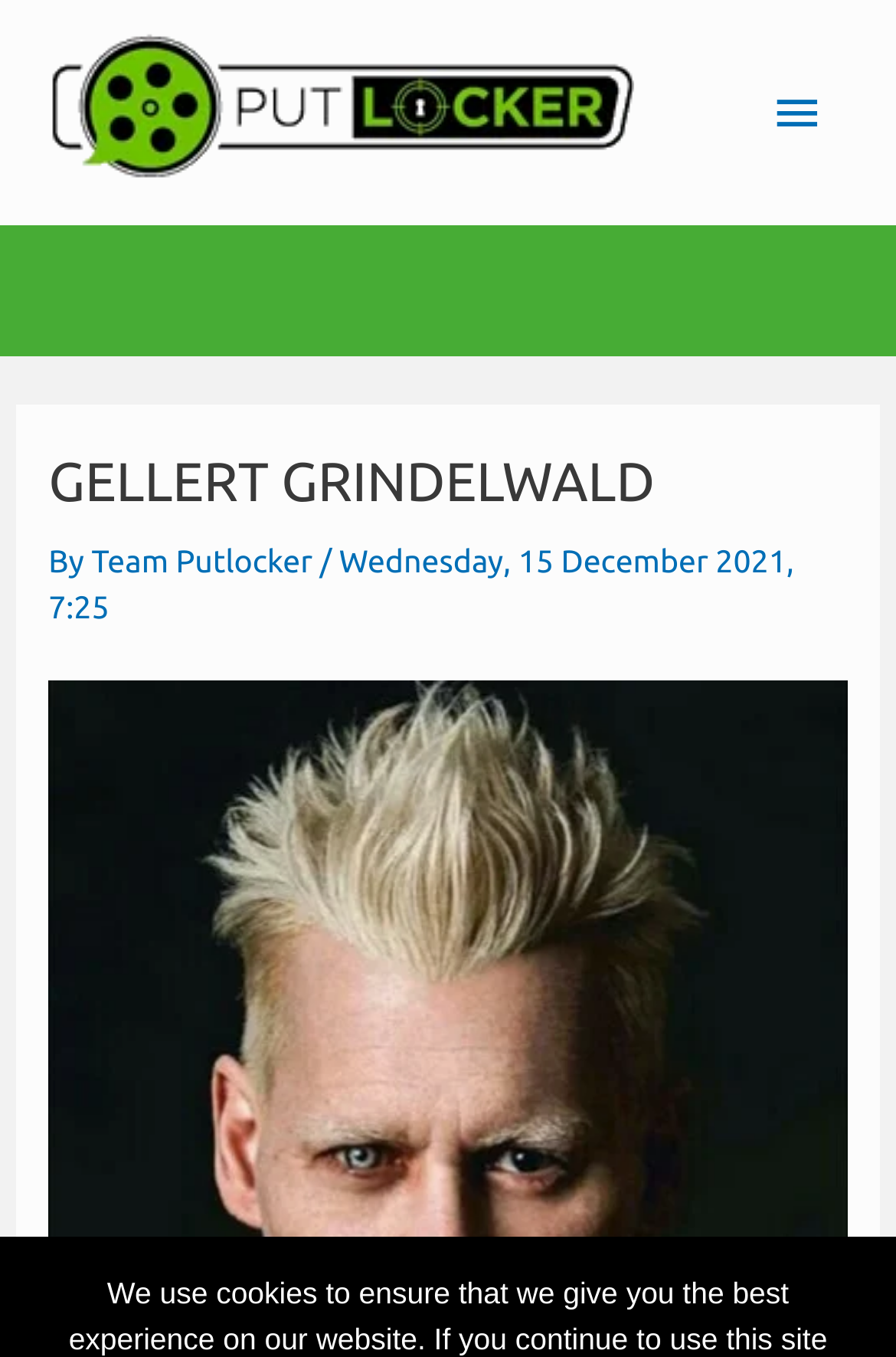Locate the bounding box of the UI element based on this description: "alt="Putlocker"". Provide four float numbers between 0 and 1 as [left, top, right, bottom].

[0.051, 0.067, 0.708, 0.094]